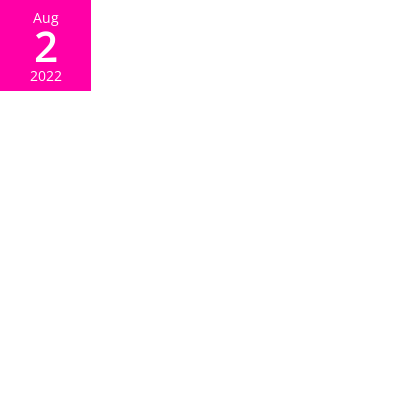Generate an in-depth description of the image.

The image depicts a scene of people boarding a bus, encapsulating the hustle and bustle often associated with travel. This moment highlights the excitement and anticipation that comes with embarking on a journey. The image serves as a visual representation related to tips and advice on budget-friendly travel, specifically referencing economical approaches to exploring Singapore. It aligns with articles on travel planning, emphasizing the importance of smart budgeting for an enjoyable vacation experience. The visual details aim to resonate with travelers planning their trips, offering insight into shared experiences of public transportation in urban settings.